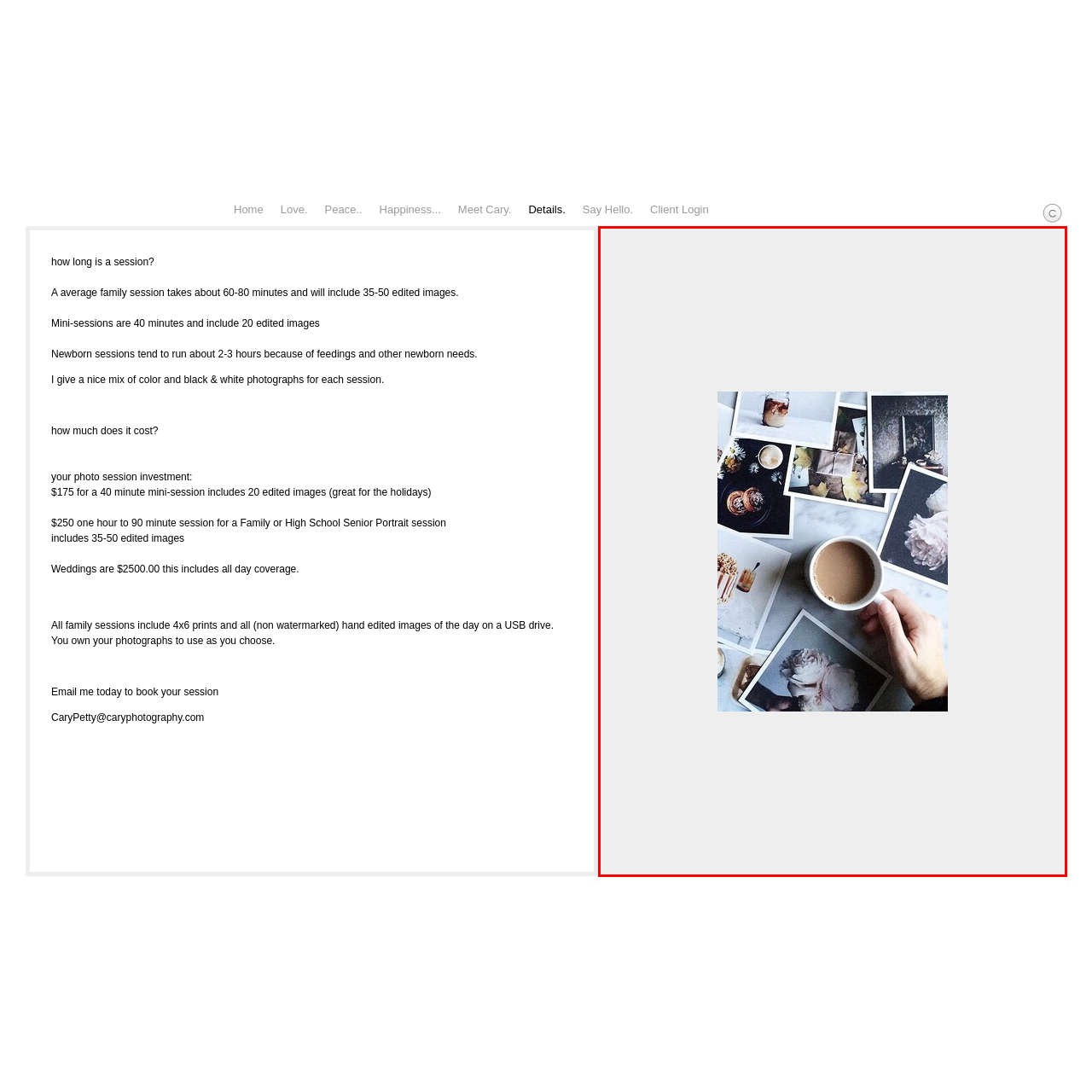What type of subjects are depicted in the photographs?
Take a close look at the image highlighted by the red bounding box and answer the question thoroughly based on the details you see.

The caption states that the photographs showcase 'an array of artistic subjects, from delicious desserts to floral elements', which suggests that the photographs depict artistic subjects.